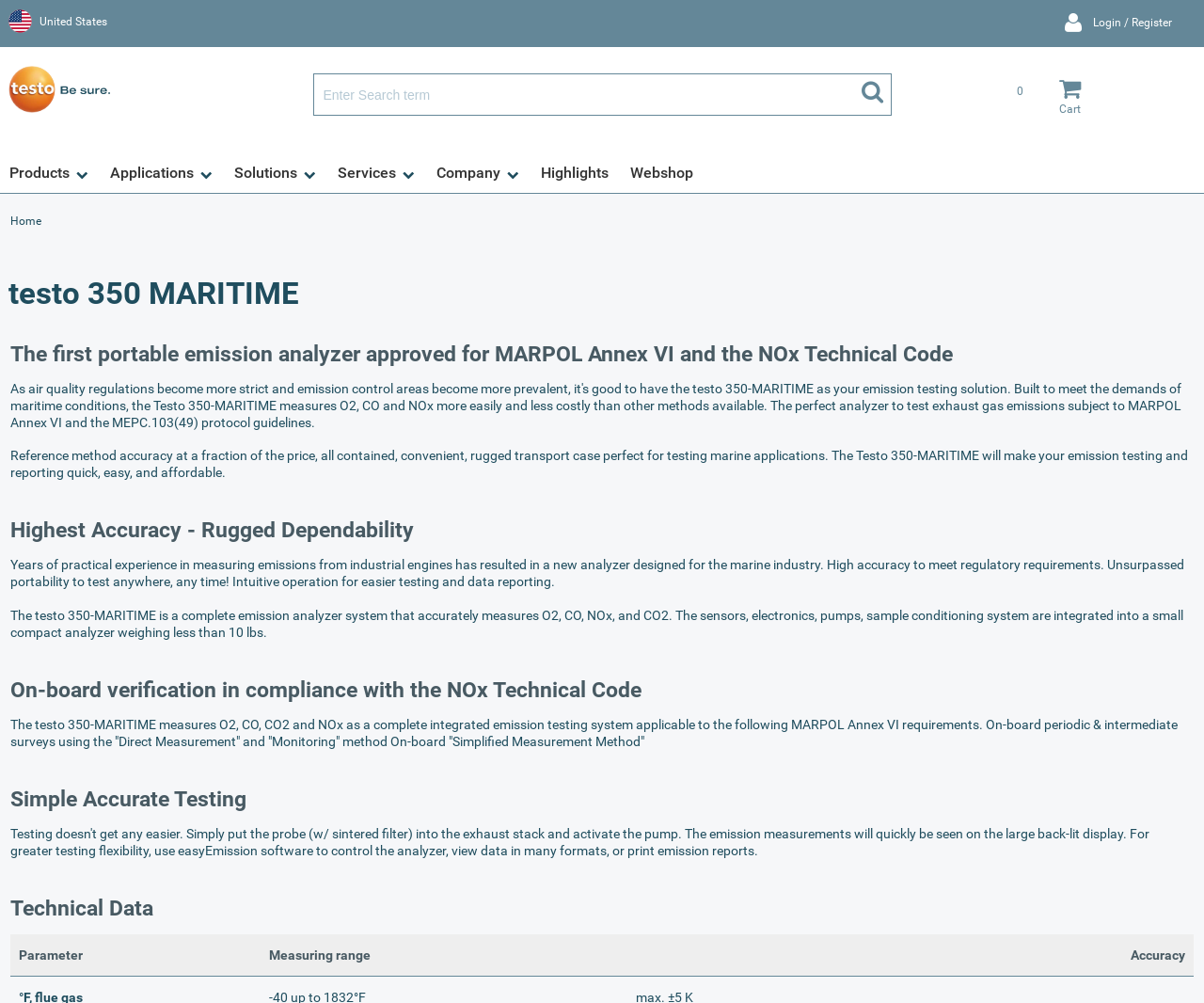Detail the various sections and features of the webpage.

The webpage is about Testo, Inc, a company that specializes in emission analyzers. At the top of the page, there are several links, including "United States", "Login/Register", and a search box where users can enter search terms. On the right side of the top section, there are links to "Cart 0" and a button with an icon.

Below the top section, there are seven main links to different categories: "Products", "Applications", "Solutions", "Services", "Company", "Highlights", and "Webshop". These links are arranged horizontally across the page.

The main content of the page is divided into four sections, each with a heading and a block of text. The first section is about the Testo 350 MARITIME, a portable emission analyzer approved for MARPOL Annex VI and the NOx Technical Code. The text describes the product's features and benefits, including its accuracy, convenience, and ruggedness.

The second section has a heading "Highest Accuracy - Rugged Dependability" and describes the analyzer's design and features, including its high accuracy, portability, and intuitive operation.

The third section has a heading "On-board verification in compliance with the NOx Technical Code" and explains how the analyzer can be used for on-board verification of emissions in compliance with MARPOL Annex VI requirements.

The fourth section has headings "Simple Accurate Testing" and "Technical Data" and provides more information about the analyzer's testing capabilities and technical specifications, including a table with parameters, measuring ranges, and accuracy.

Overall, the webpage provides detailed information about the Testo 350 MARITIME emission analyzer and its features, benefits, and technical specifications.